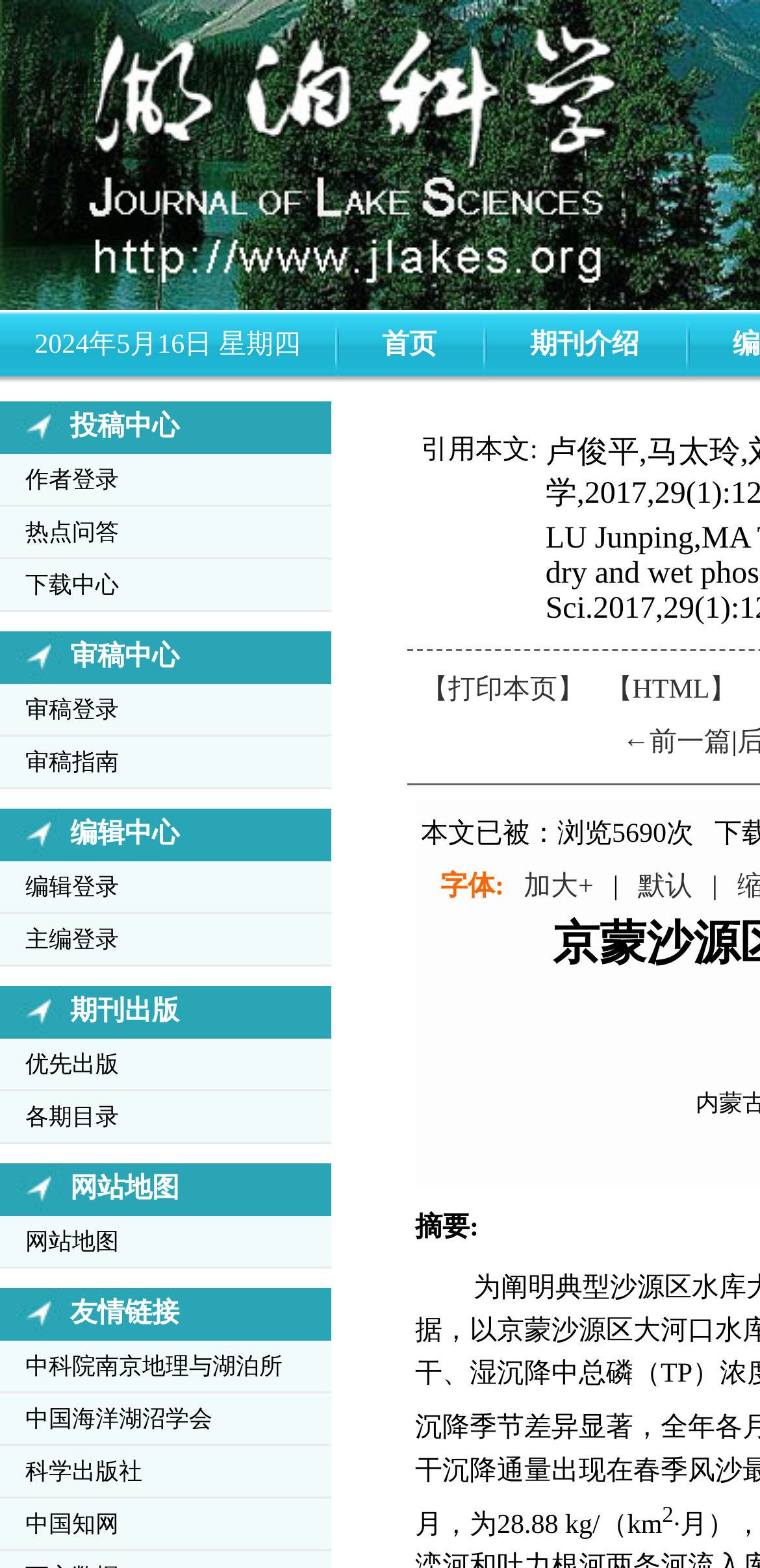Identify the bounding box coordinates for the region to click in order to carry out this instruction: "Check NEWLANDS HUT – 22-24 April 2022". Provide the coordinates using four float numbers between 0 and 1, formatted as [left, top, right, bottom].

None